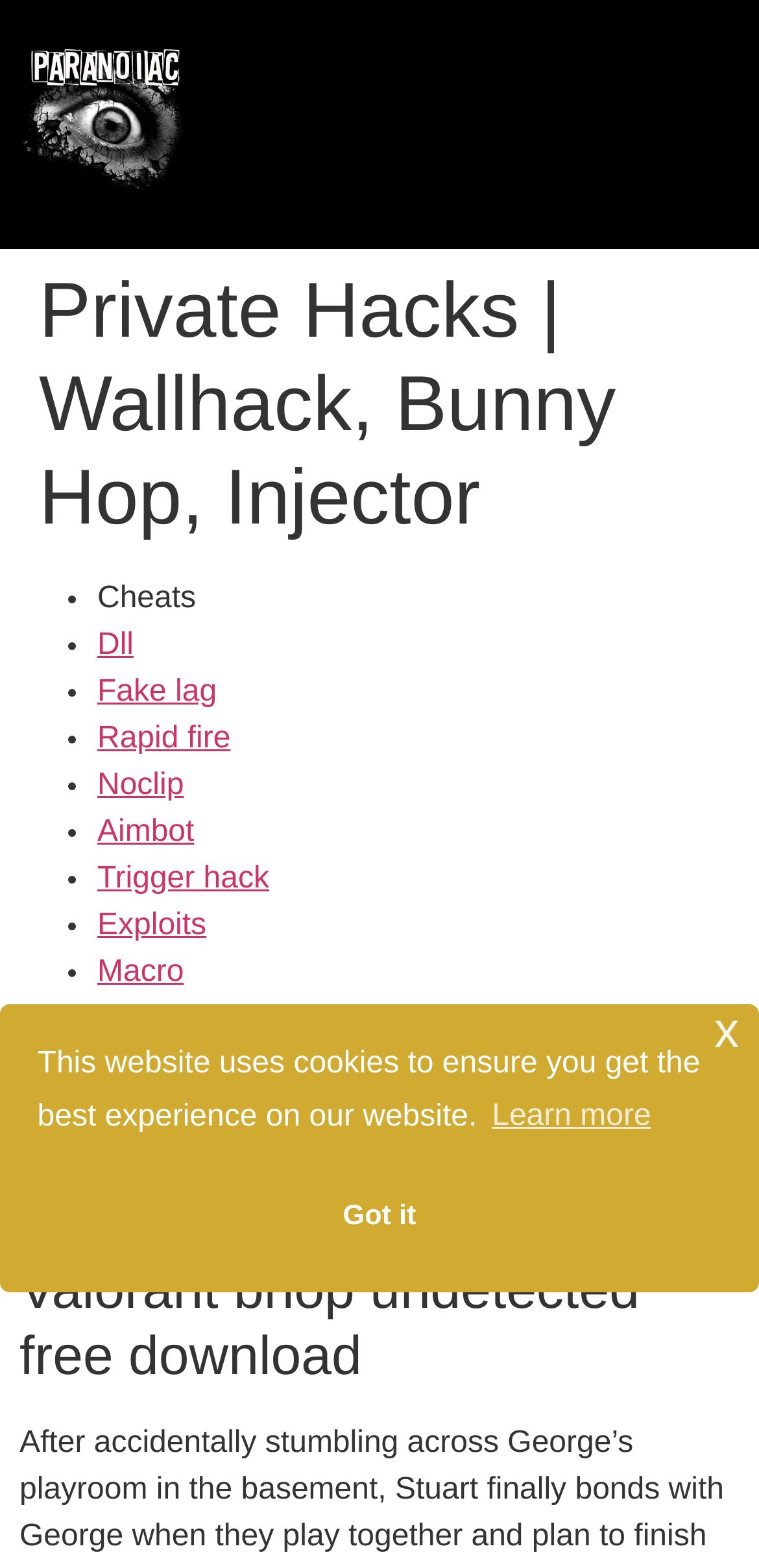Identify the bounding box coordinates for the element you need to click to achieve the following task: "Visit 'Valorant bhop undetected free download' page". The coordinates must be four float values ranging from 0 to 1, formatted as [left, top, right, bottom].

[0.026, 0.802, 0.974, 0.886]